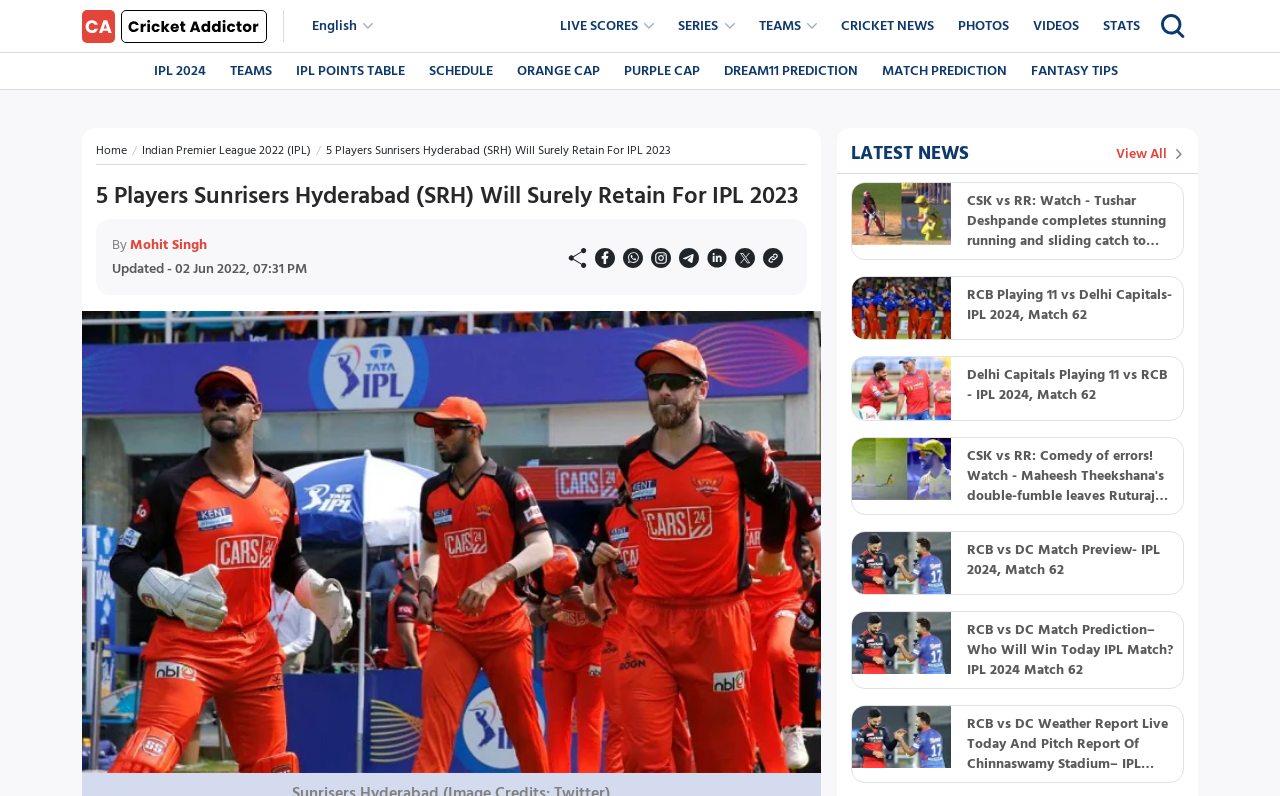Answer the question below using just one word or a short phrase: 
What is the topic of the article?

IPL 2023